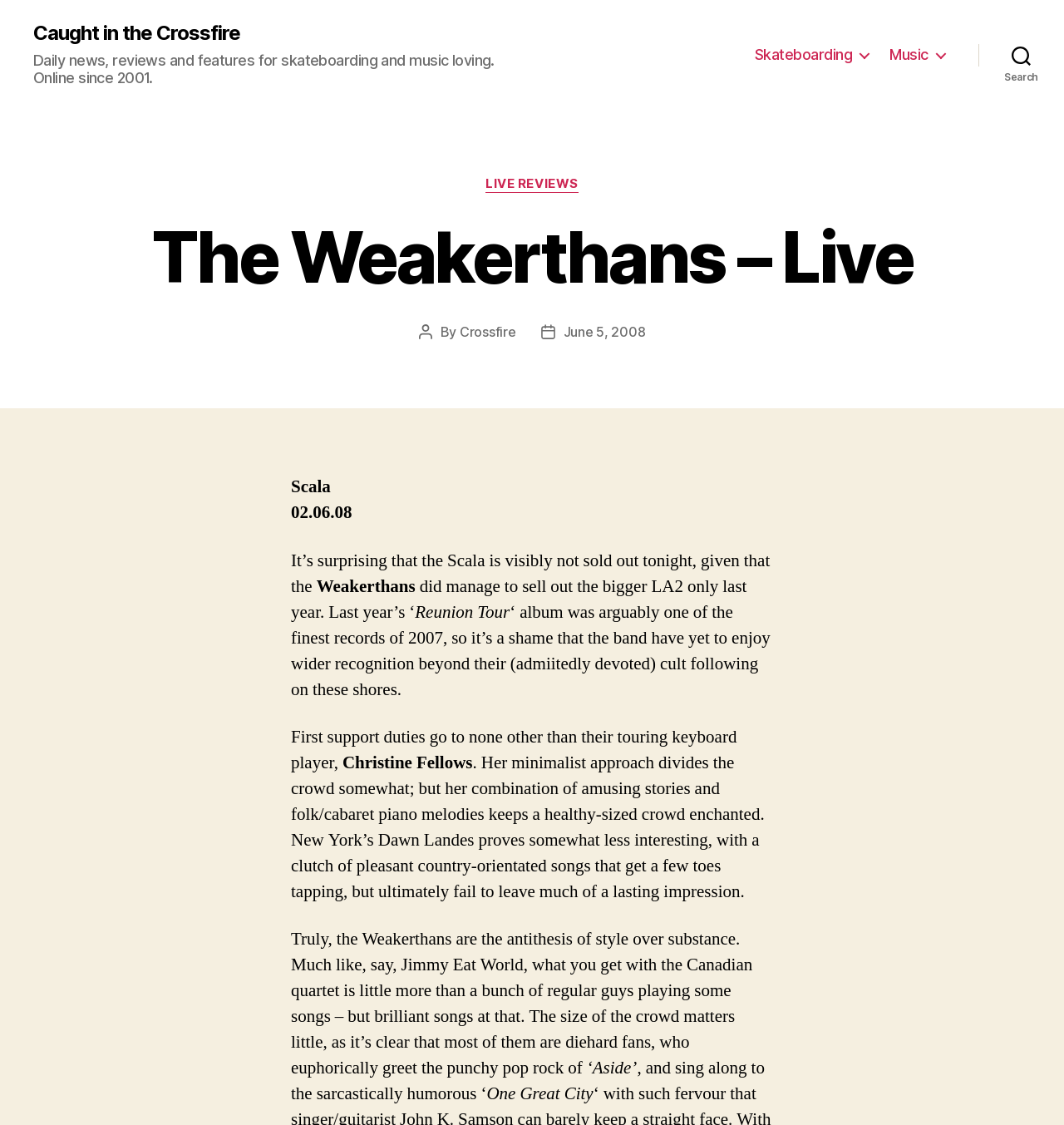What is the date of the live performance?
Please answer the question with as much detail and depth as you can.

The date of the live performance is mentioned in the text 'Post date June 5, 2008'.